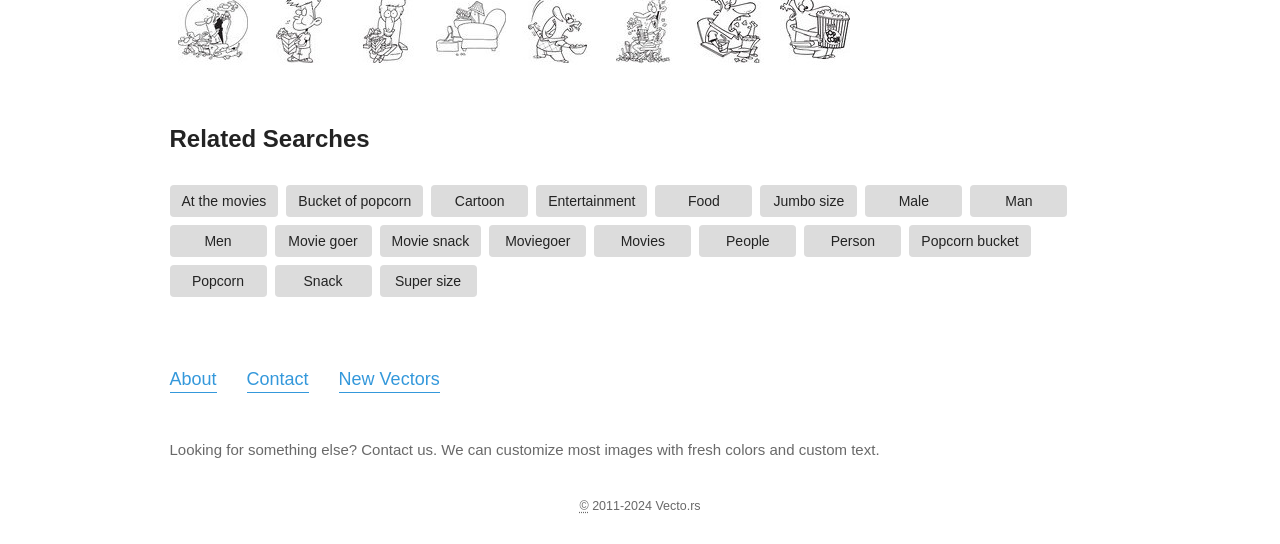Given the element description "Movie snack" in the screenshot, predict the bounding box coordinates of that UI element.

[0.296, 0.414, 0.376, 0.473]